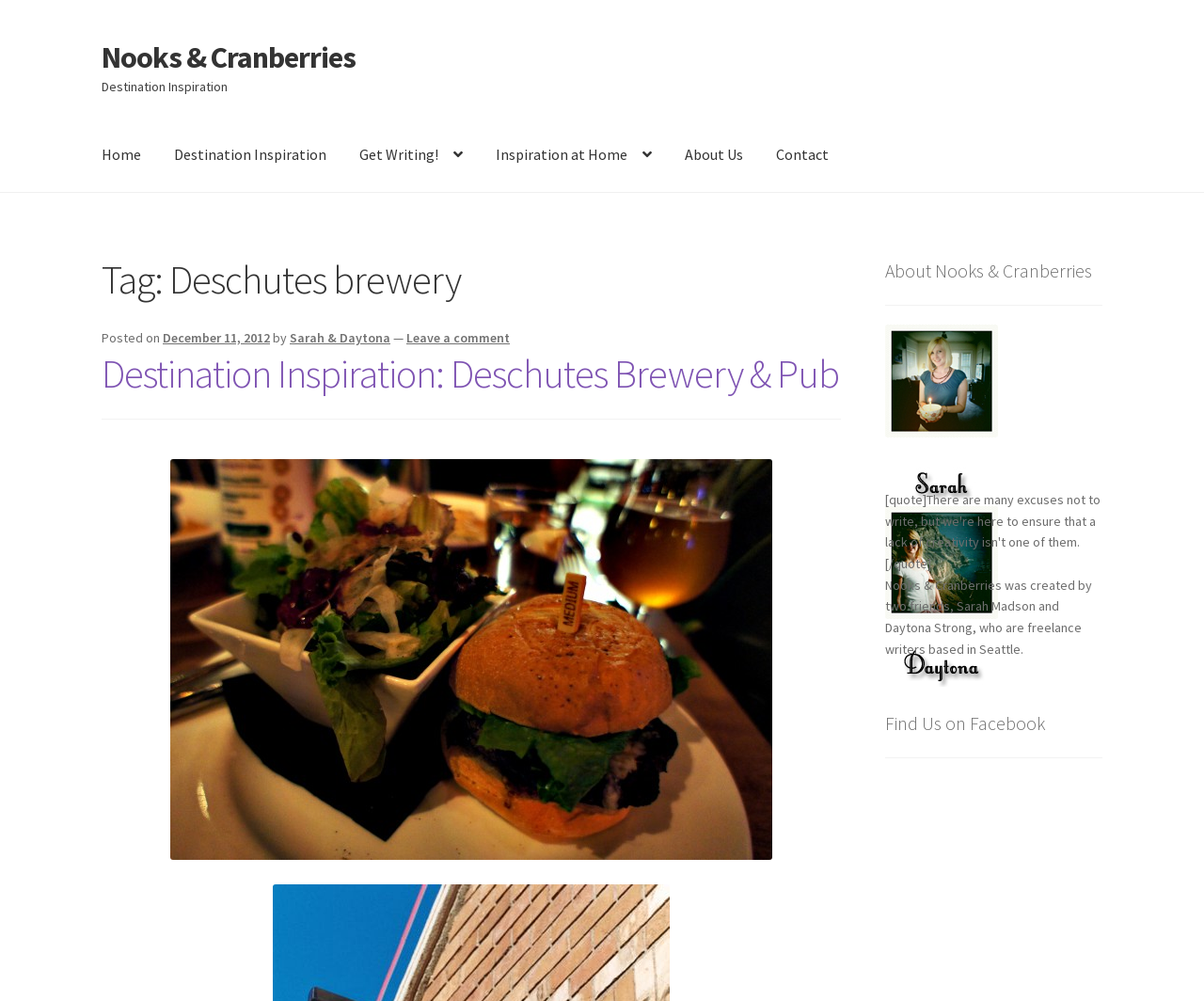Find the primary header on the webpage and provide its text.

Tag: Deschutes brewery